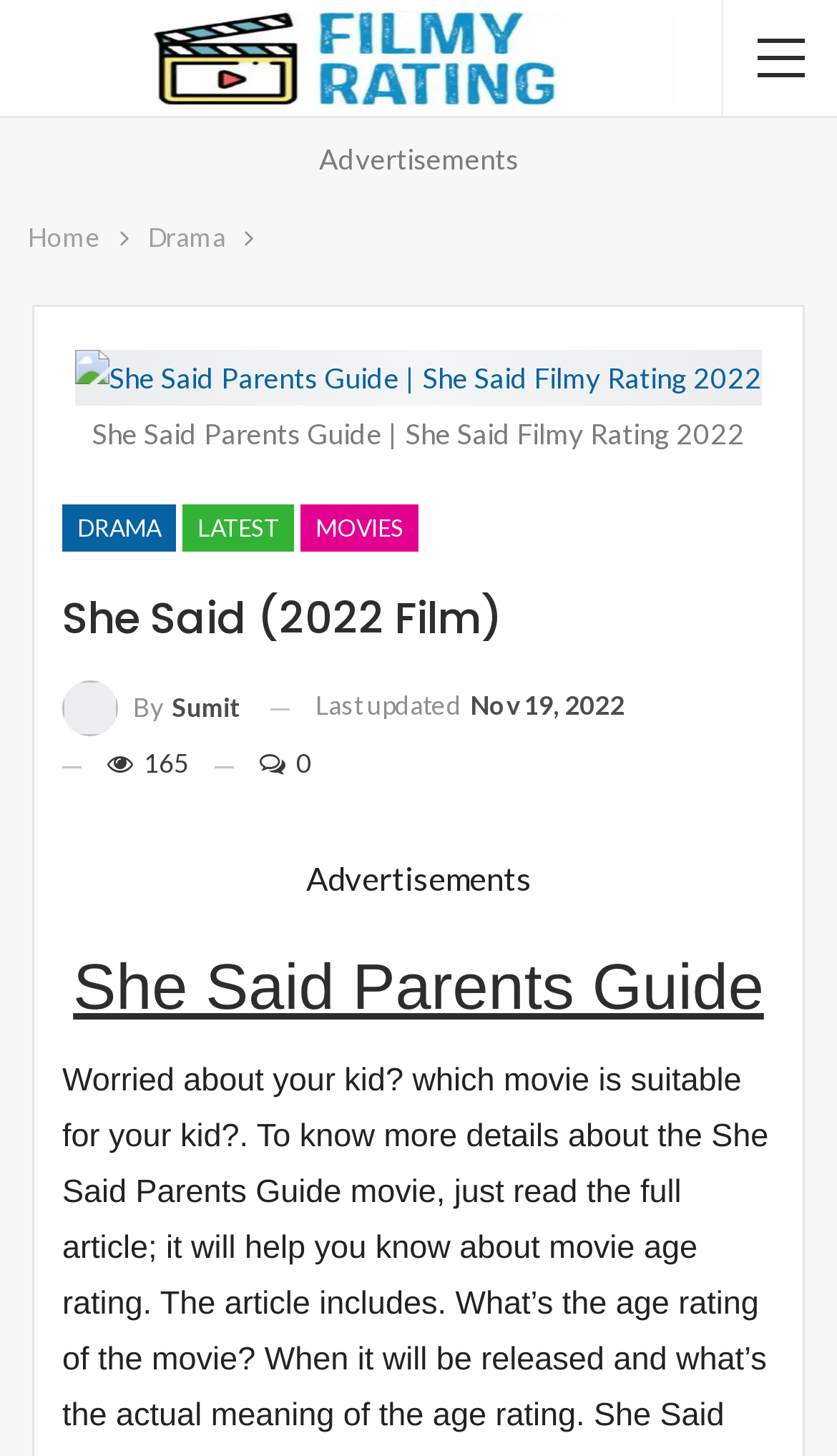Identify the bounding box coordinates for the UI element described as: "By Sumit". The coordinates should be provided as four floats between 0 and 1: [left, top, right, bottom].

[0.074, 0.467, 0.287, 0.506]